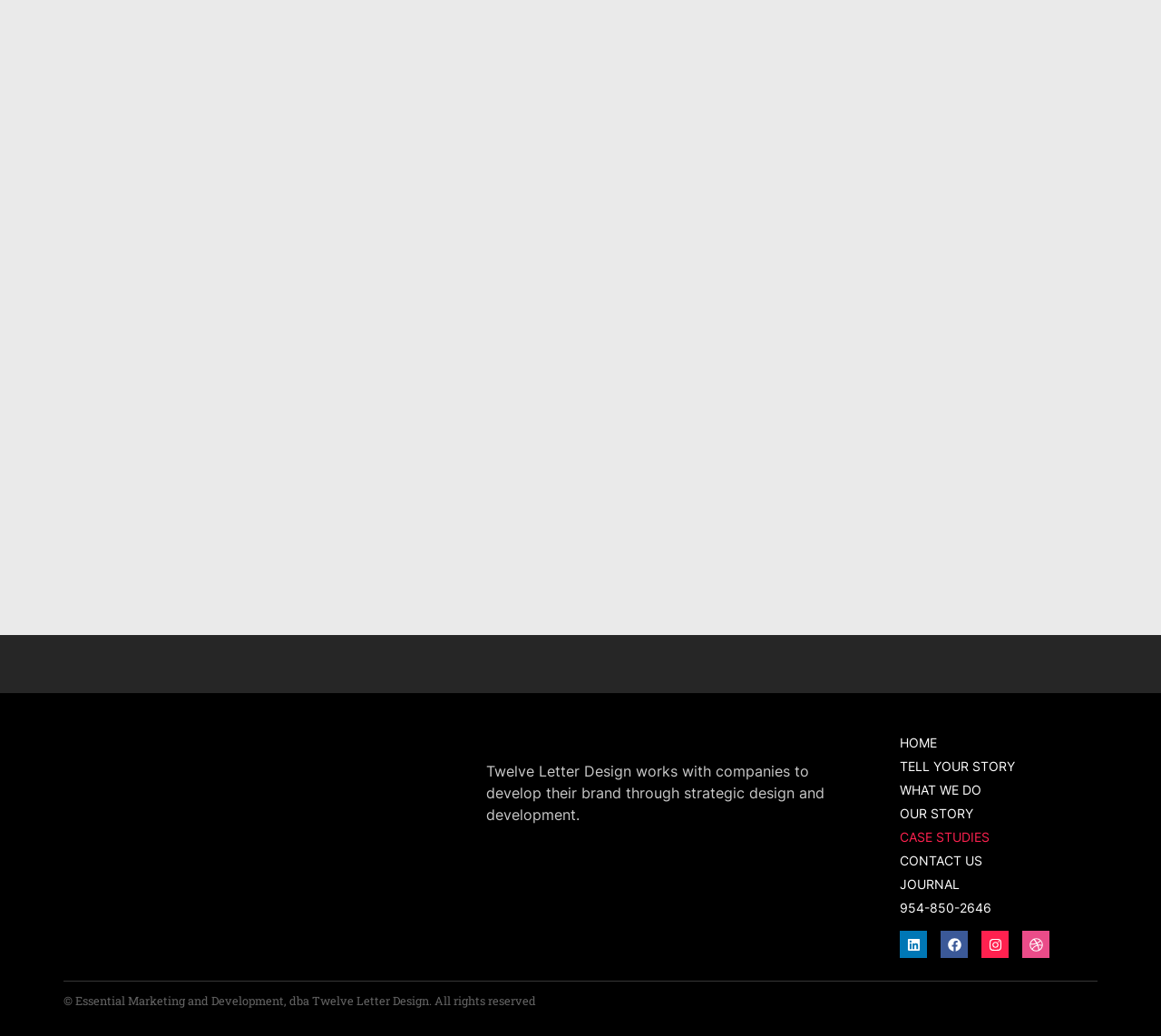Determine the bounding box for the described UI element: "Linkedin".

[0.775, 0.899, 0.798, 0.925]